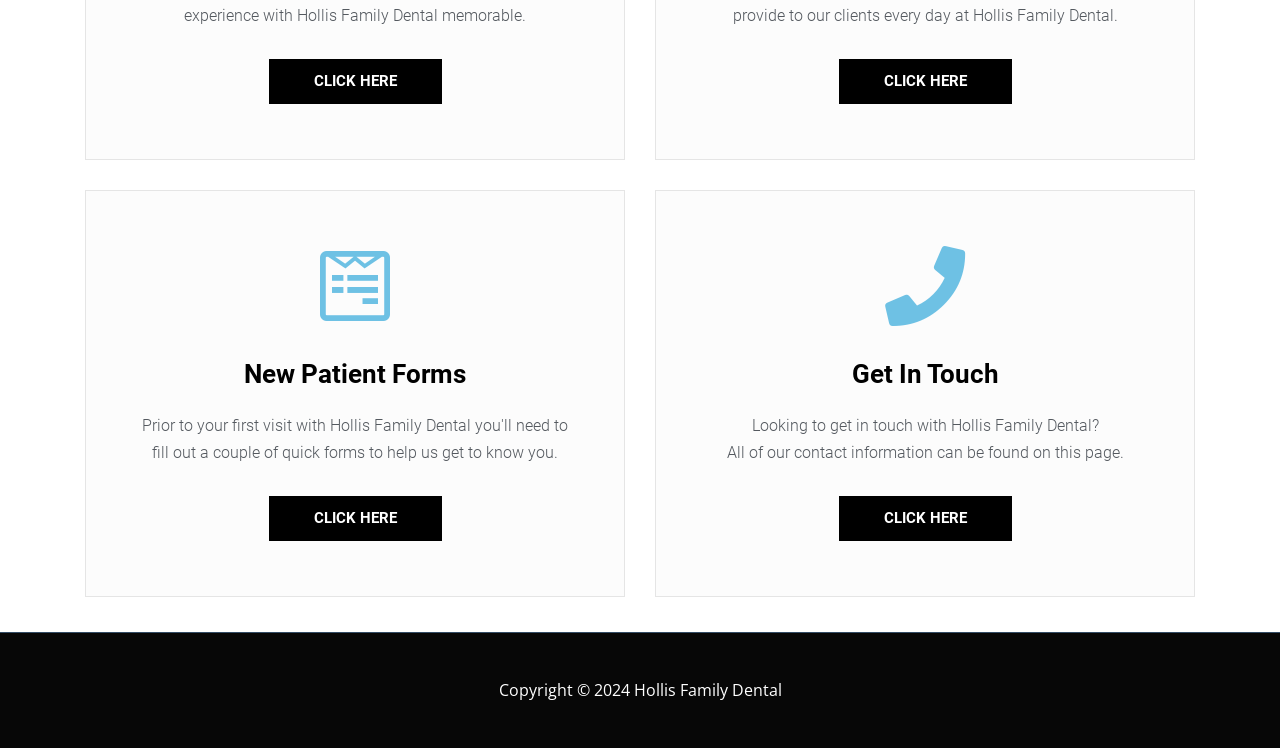What is the main topic of the webpage?
Look at the image and answer the question using a single word or phrase.

Dental services